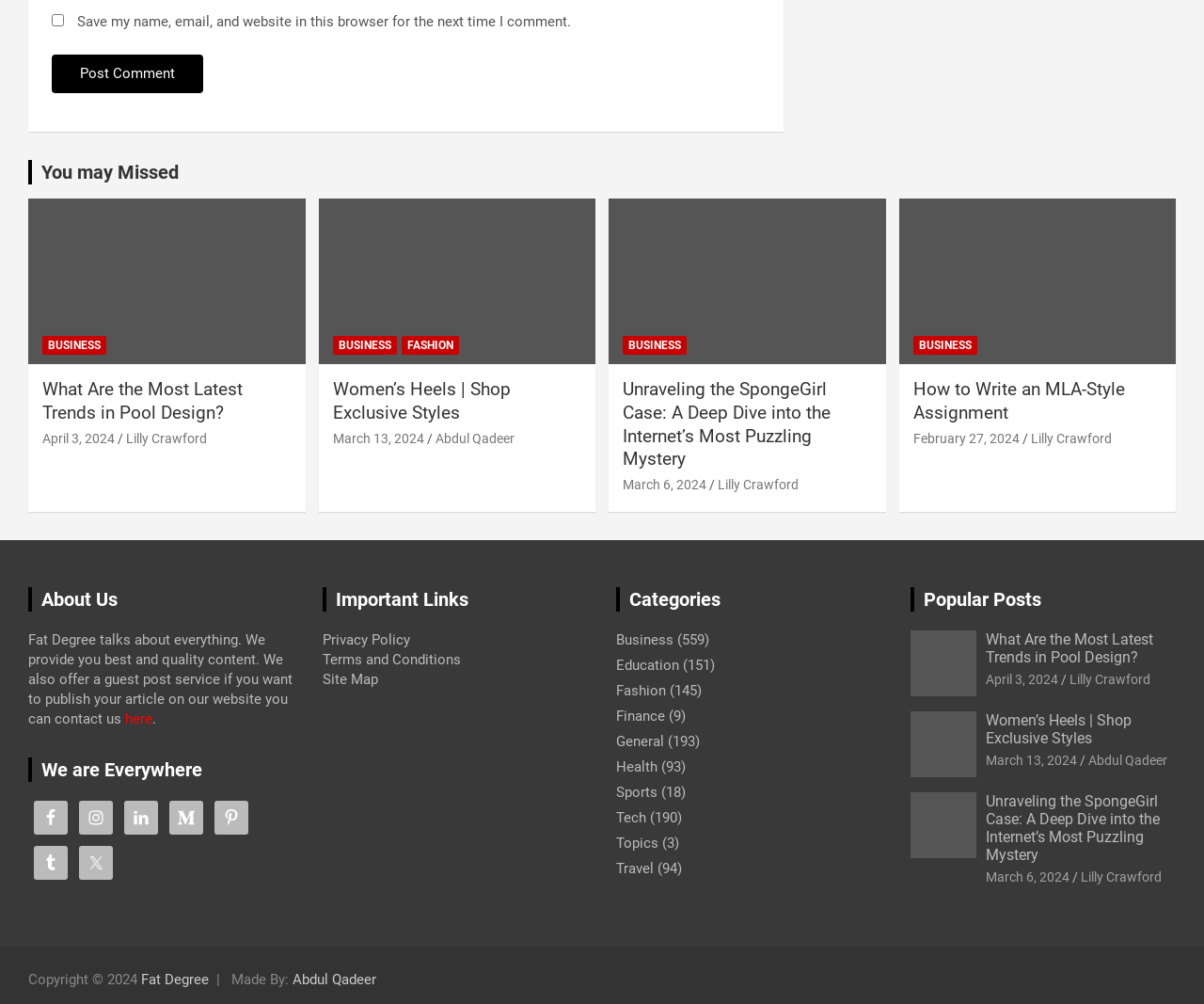Use a single word or phrase to answer the following:
What is the title of the article with the most recent date?

What Are the Most Latest Trends in Pool Design?